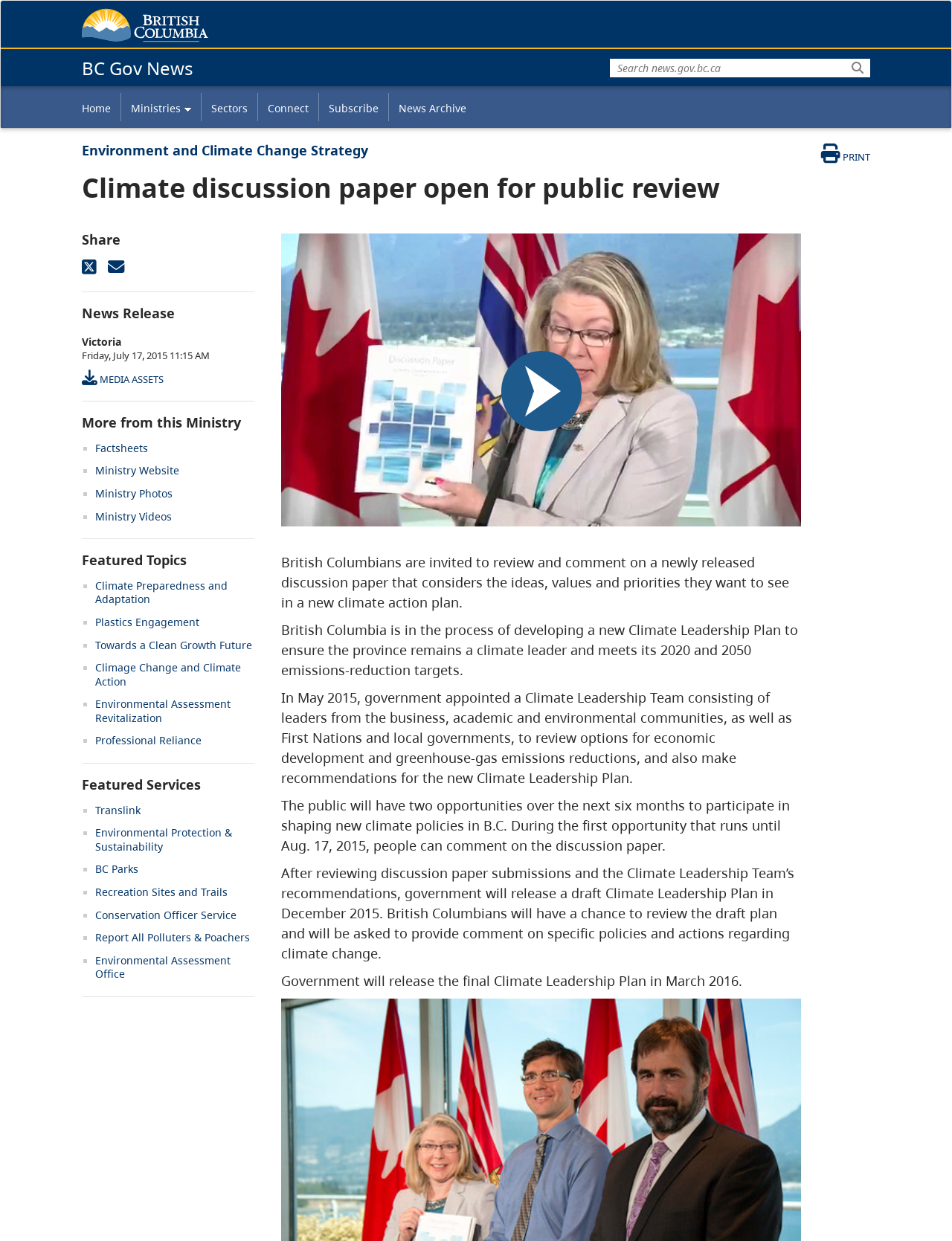Locate the bounding box coordinates of the element's region that should be clicked to carry out the following instruction: "Go to Home page". The coordinates need to be four float numbers between 0 and 1, i.e., [left, top, right, bottom].

[0.086, 0.075, 0.127, 0.098]